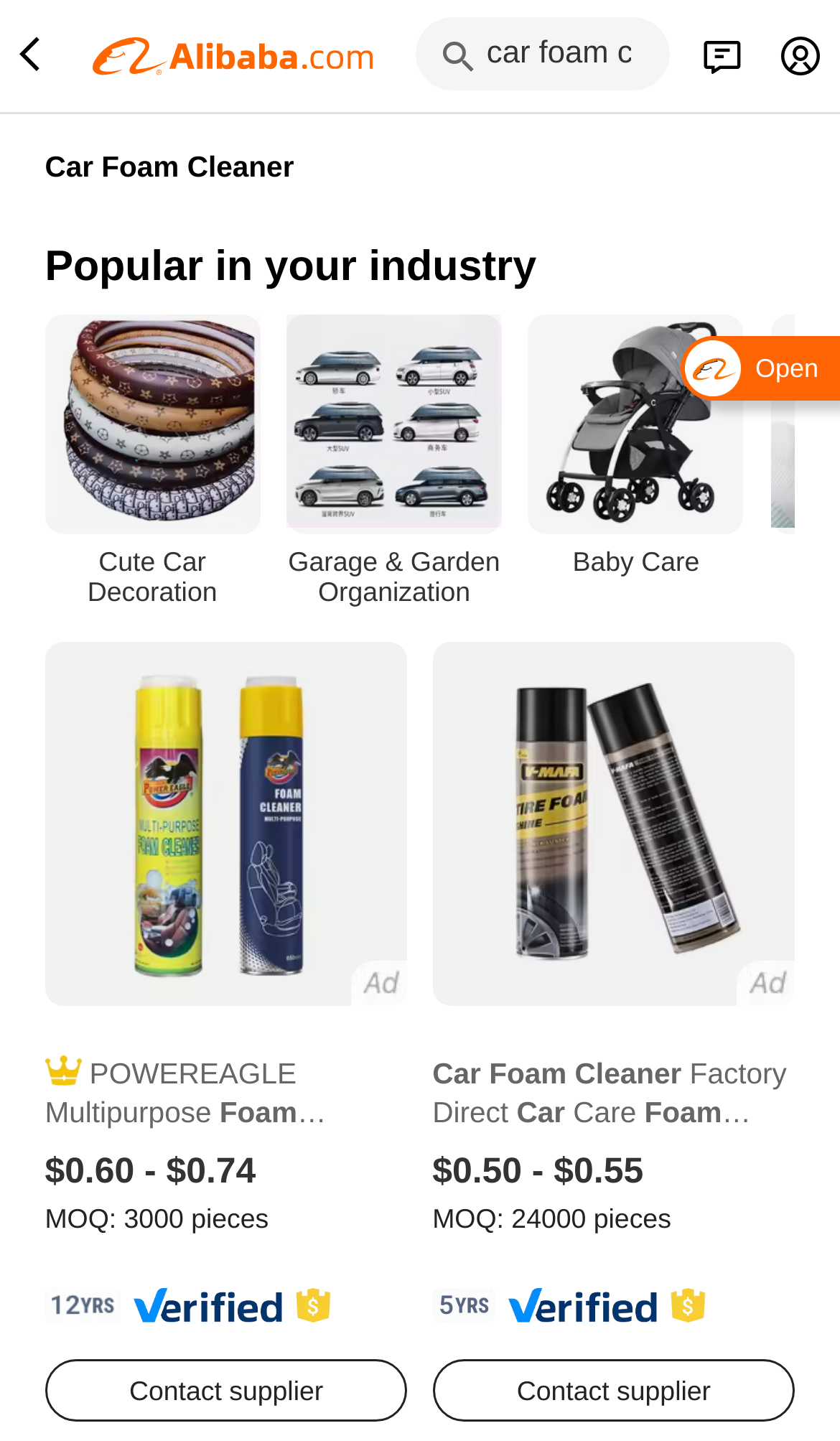How many links are there under the 'Popular in your industry' section?
Look at the screenshot and provide an in-depth answer.

I counted the number of links under the 'Popular in your industry' section by looking at the section located below the main heading. I found three links: 'Cute Car Decoration', 'Garage & Garden Organization', and 'Baby Care'.